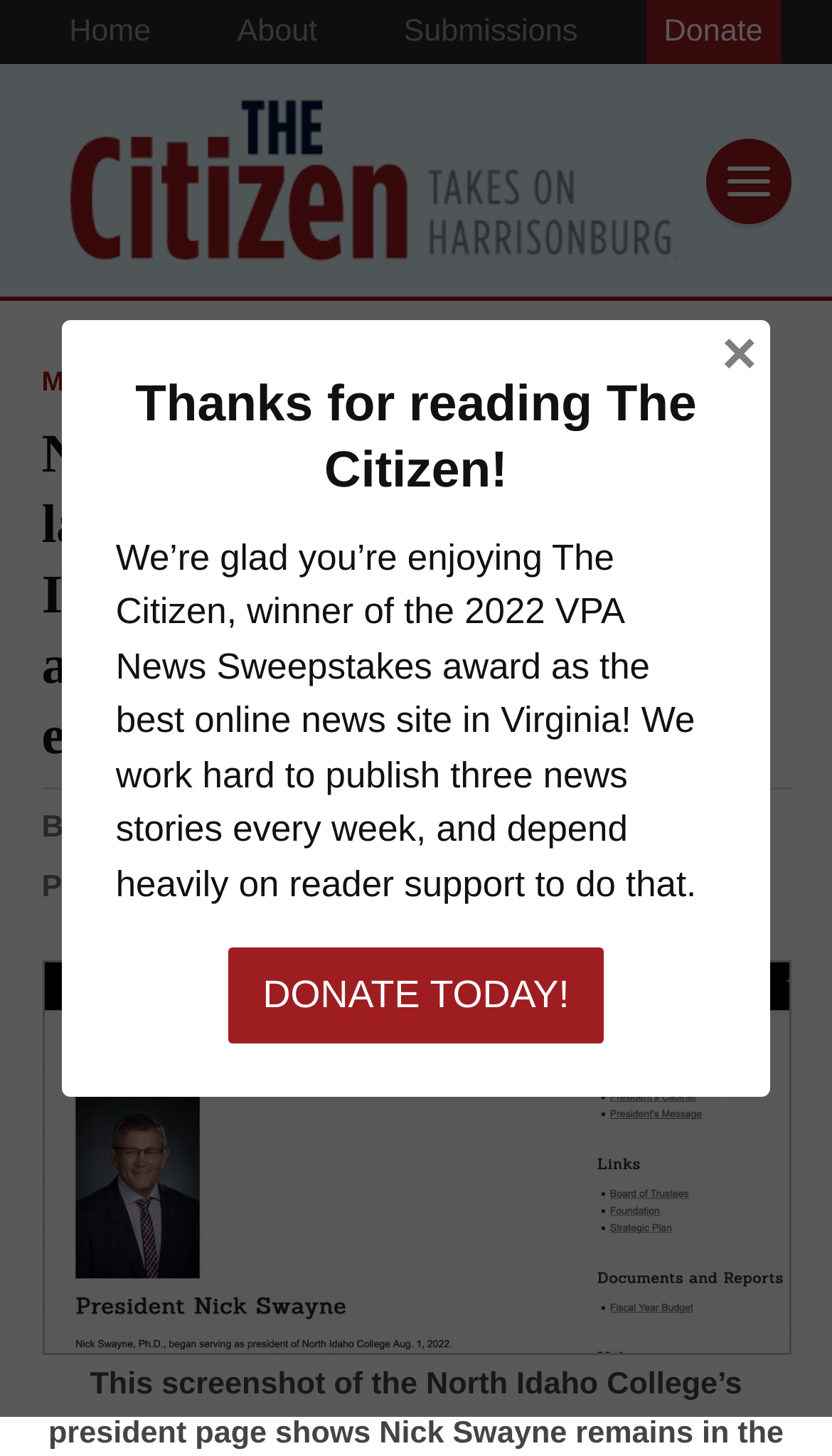Can you give a comprehensive explanation to the question given the content of the image?
What is the call-to-action for reader support?

I found the answer by looking at the prominent link 'DONATE TODAY!' which is likely a call-to-action for reader support.